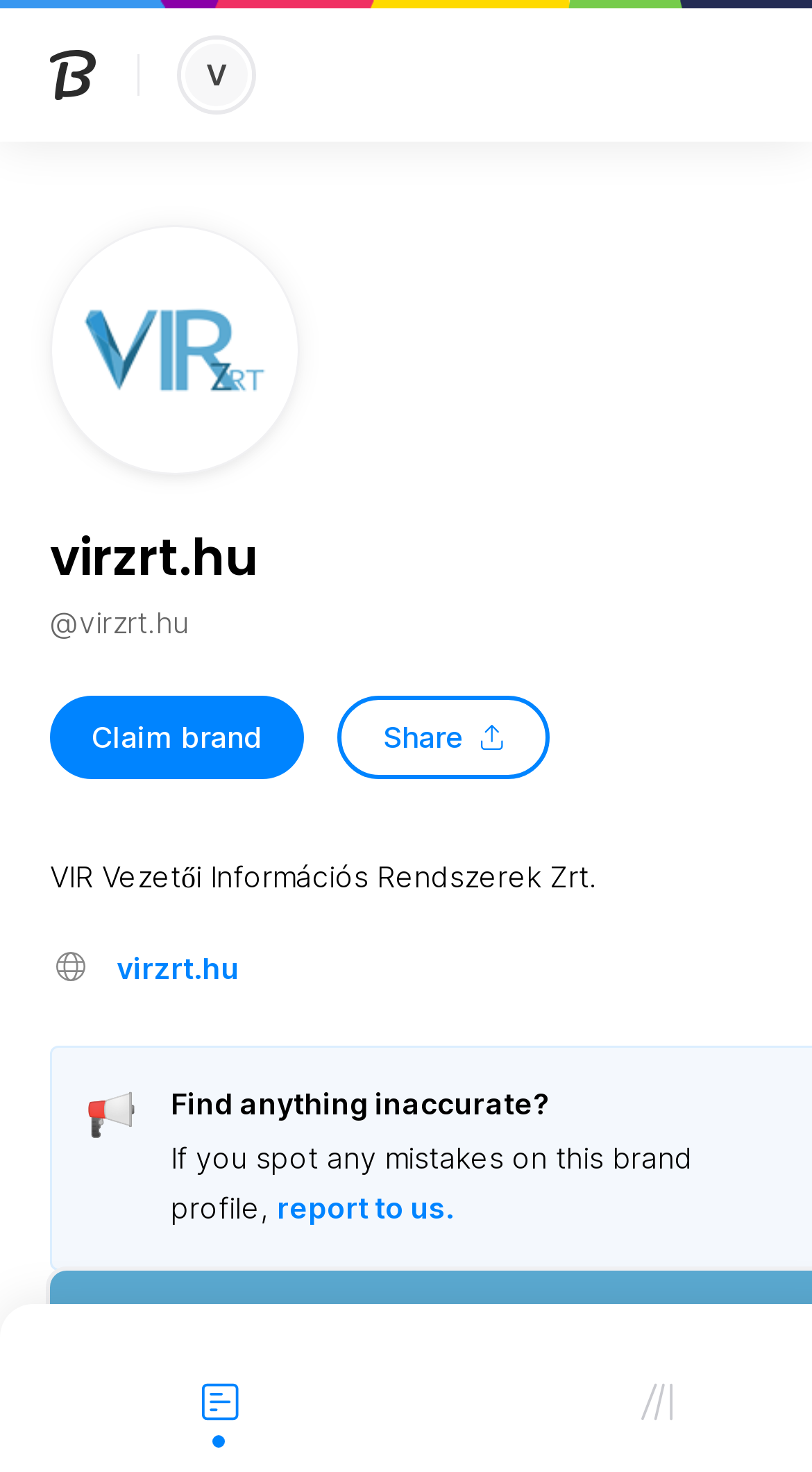Explain the contents of the webpage comprehensively.

The webpage appears to be a brand asset page for virzrt.hu, featuring a collection of brand assets such as logos, colors, and fonts. At the top-left corner, there is a link to "Brandfetch's SVG logo" accompanied by a small image of the logo. Below this, there is a larger image of "virzrt.hu's asset" taking up a significant portion of the top section.

On the left side, there is a section with a "@" symbol, followed by a "Claim brand" link and button. This button is positioned near the middle of the page vertically. To the right of the "Claim brand" button, there is a "Share" button.

Below the "Claim brand" section, there is a line of text stating "VIR Vezetői Információs Rendszerek Zrt.", which appears to be the full name of the company. Next to this text, there is a link to "virzrt.hu".

Further down, there is a section with an icon "📢" and a paragraph of text that starts with "Find anything inaccurate?". This text appears to be an invitation to report any mistakes on the brand profile. The text is divided into three lines, with the last line stating "report to us."